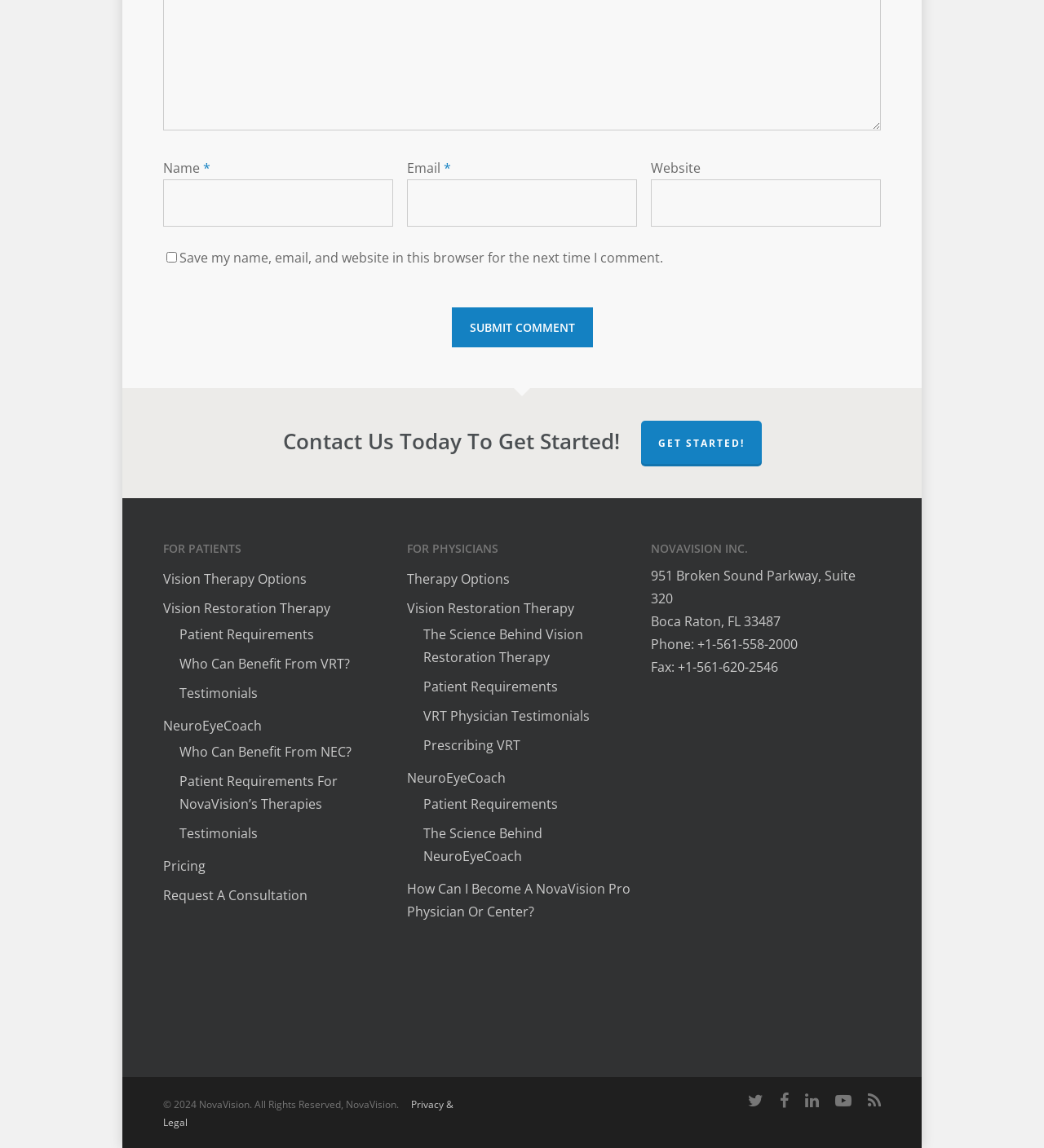Locate the bounding box coordinates of the clickable element to fulfill the following instruction: "Request a consultation". Provide the coordinates as four float numbers between 0 and 1 in the format [left, top, right, bottom].

[0.156, 0.77, 0.376, 0.79]